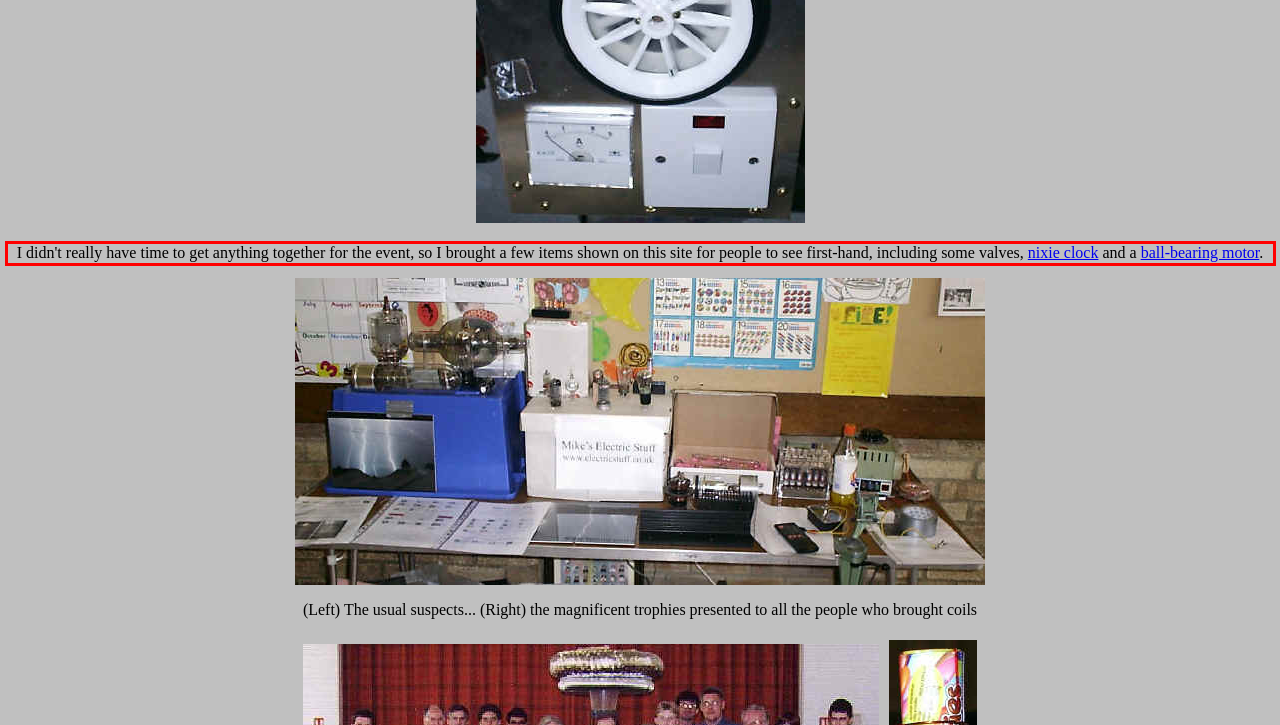You are provided with a screenshot of a webpage featuring a red rectangle bounding box. Extract the text content within this red bounding box using OCR.

I didn't really have time to get anything together for the event, so I brought a few items shown on this site for people to see first-hand, including some valves, nixie clock and a ball-bearing motor.